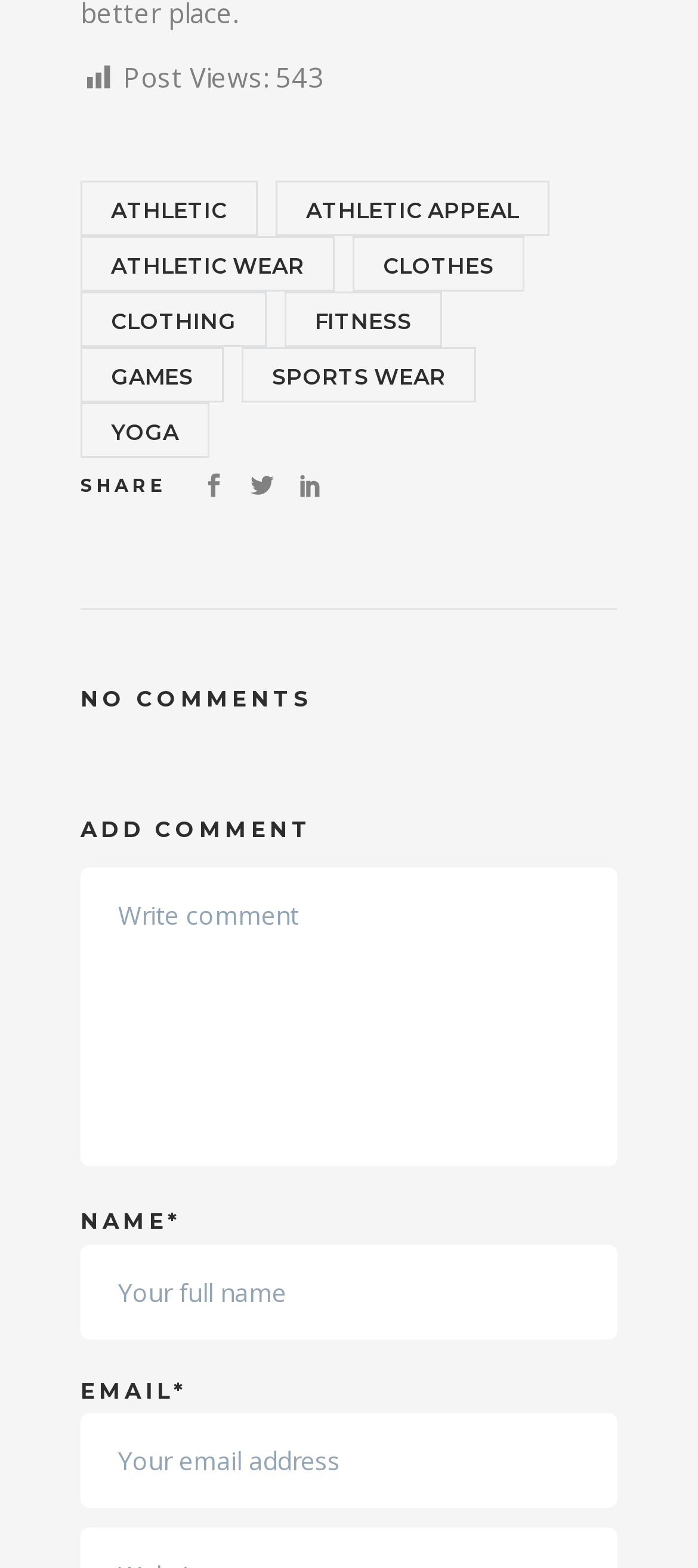Answer the question below in one word or phrase:
What are the categories of athletic wear?

ATHLETIC, ATHLETIC APPEAL, ATHLETIC WEAR, CLOTHES, CLOTHING, FITNESS, GAMES, SPORTS WEAR, YOGA